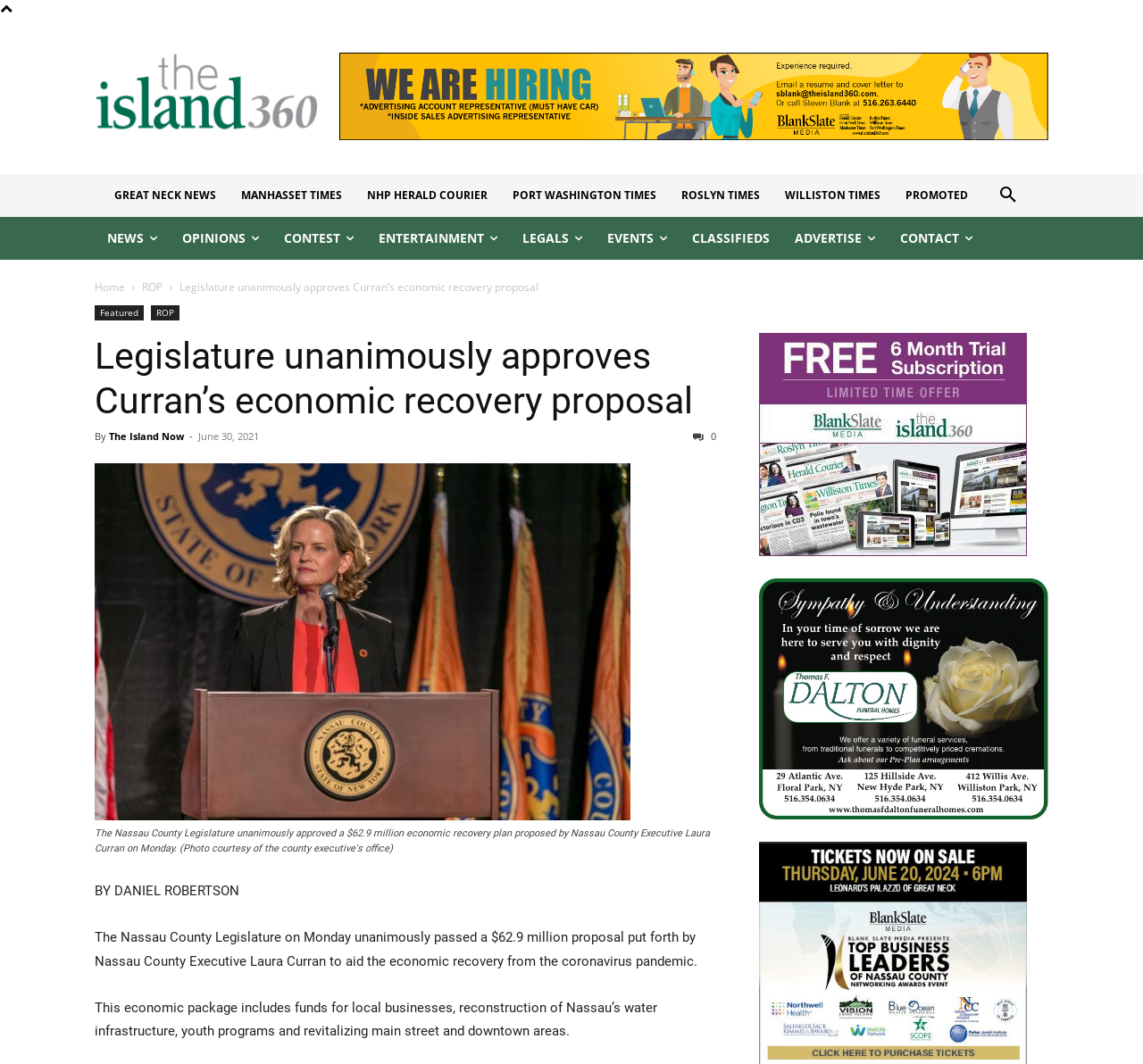Please specify the coordinates of the bounding box for the element that should be clicked to carry out this instruction: "Visit the GREAT NECK NEWS page". The coordinates must be four float numbers between 0 and 1, formatted as [left, top, right, bottom].

[0.089, 0.164, 0.2, 0.204]